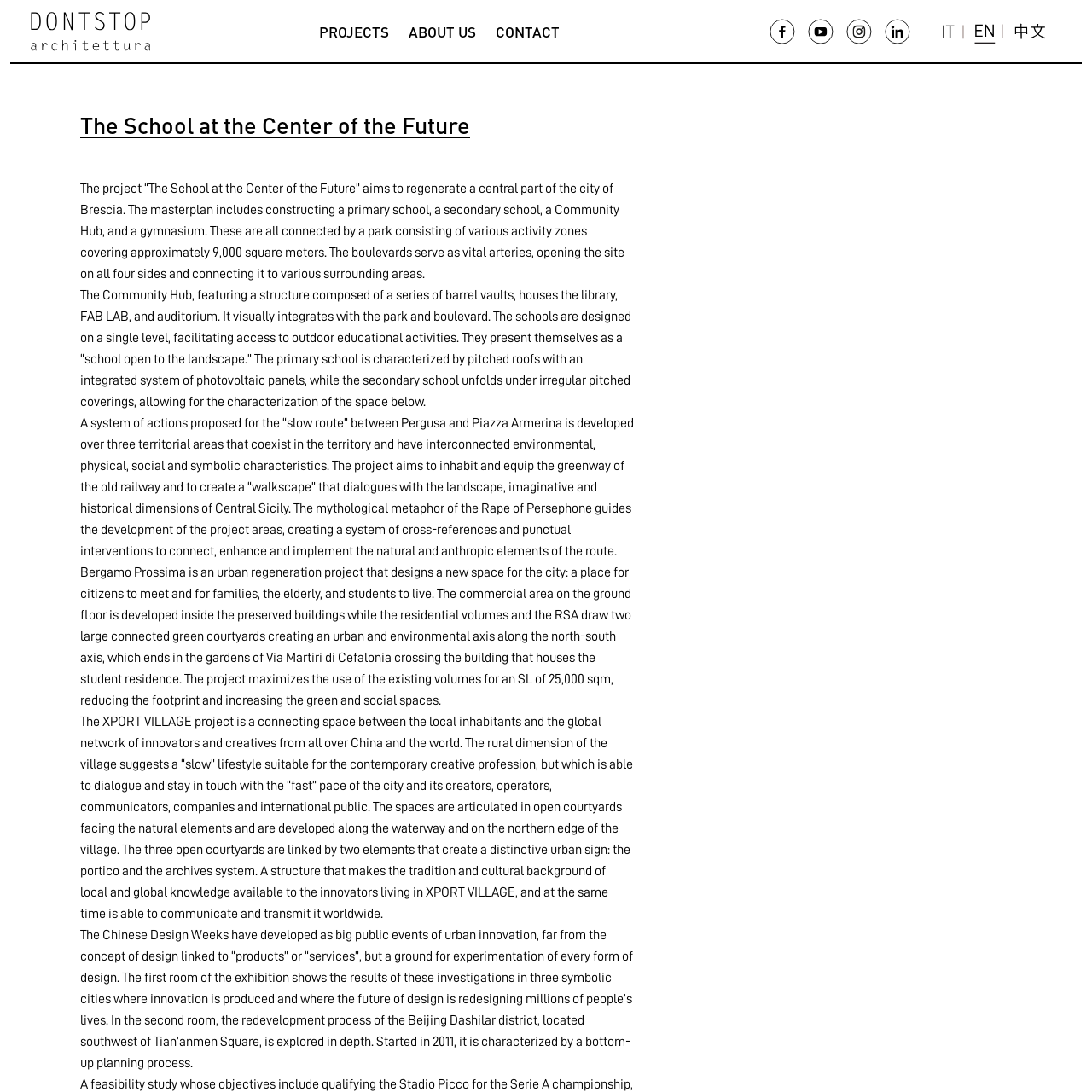How many schools are included in the masterplan?
Using the information from the image, answer the question thoroughly.

I found the answer by reading the StaticText element on the webpage, which states 'The masterplan includes constructing a primary school, a secondary school...'. This text indicates that there are two schools included in the masterplan.